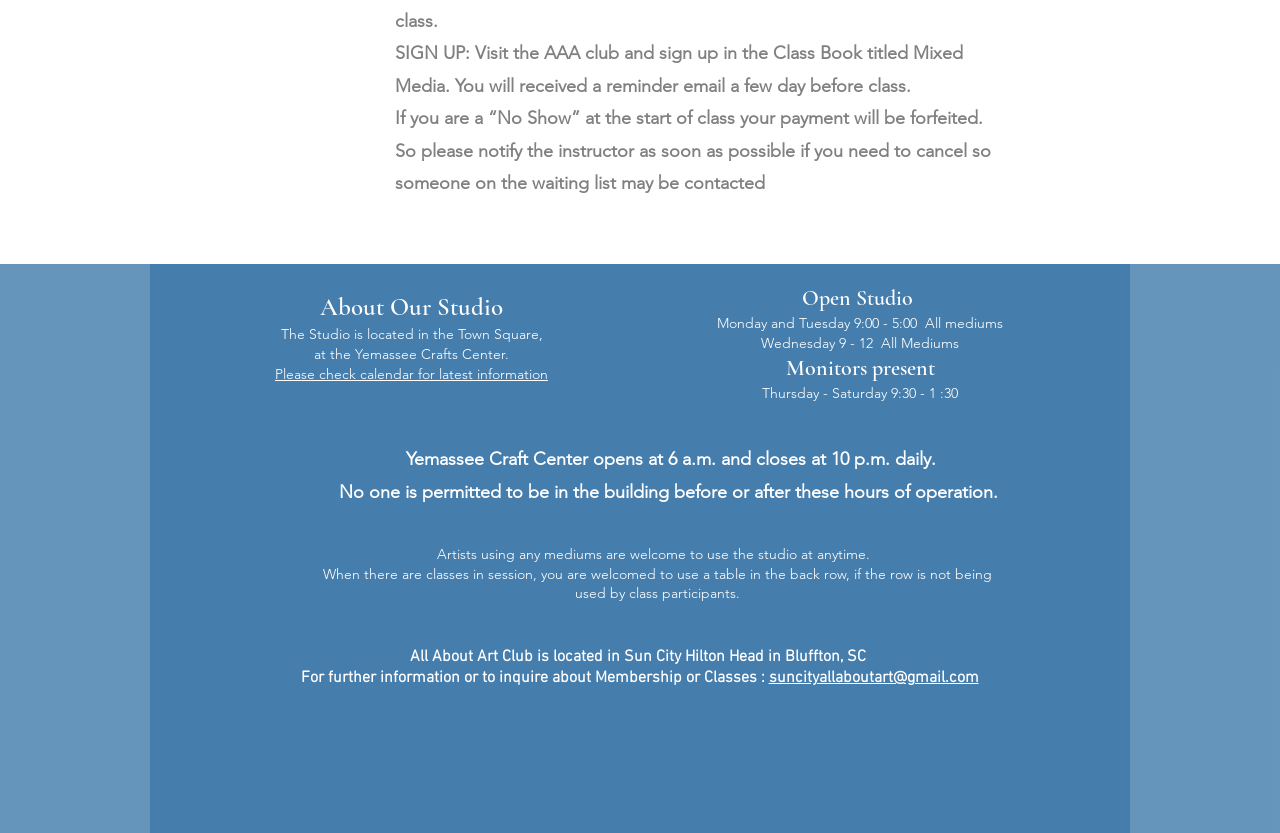What is the location of the All About Art Club?
Please look at the screenshot and answer in one word or a short phrase.

Sun City Hilton Head in Bluffton, SC